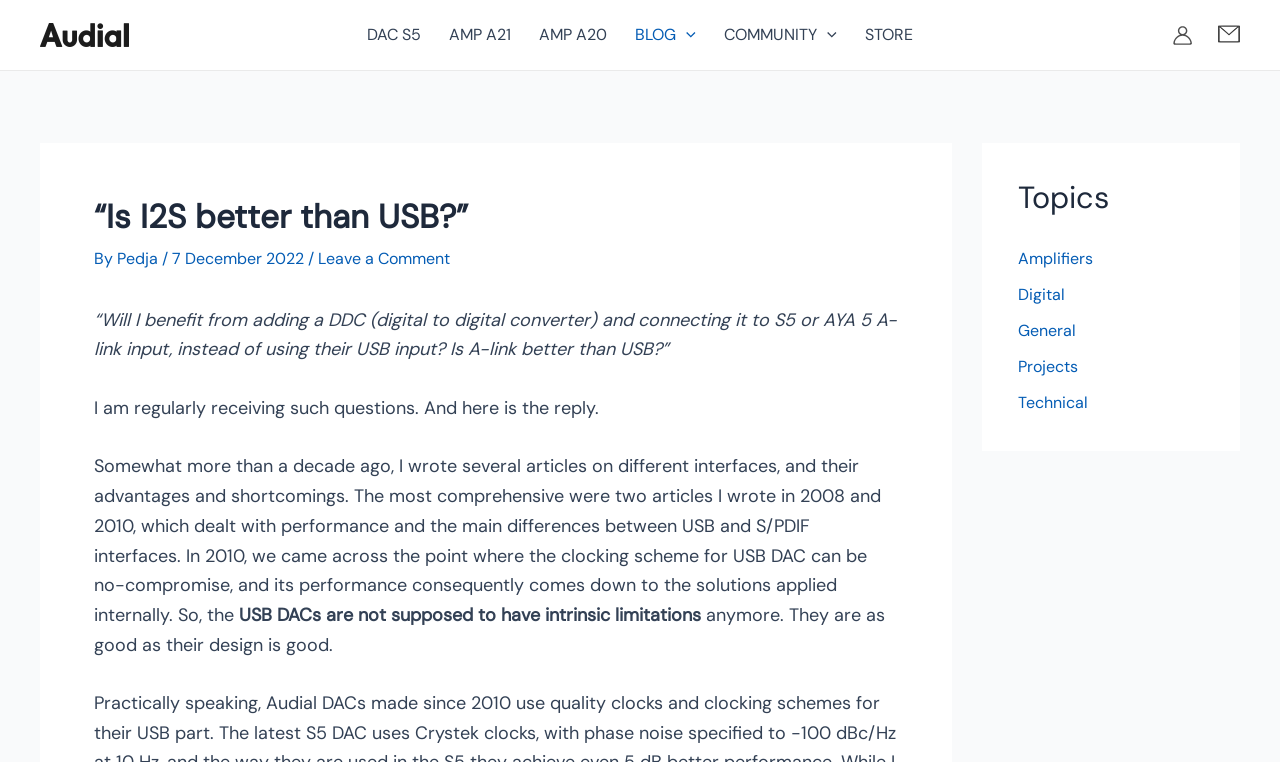What is the date of the article?
Please use the image to deliver a detailed and complete answer.

The date of the article can be found below the title of the article, where it says '7 December 2022'.